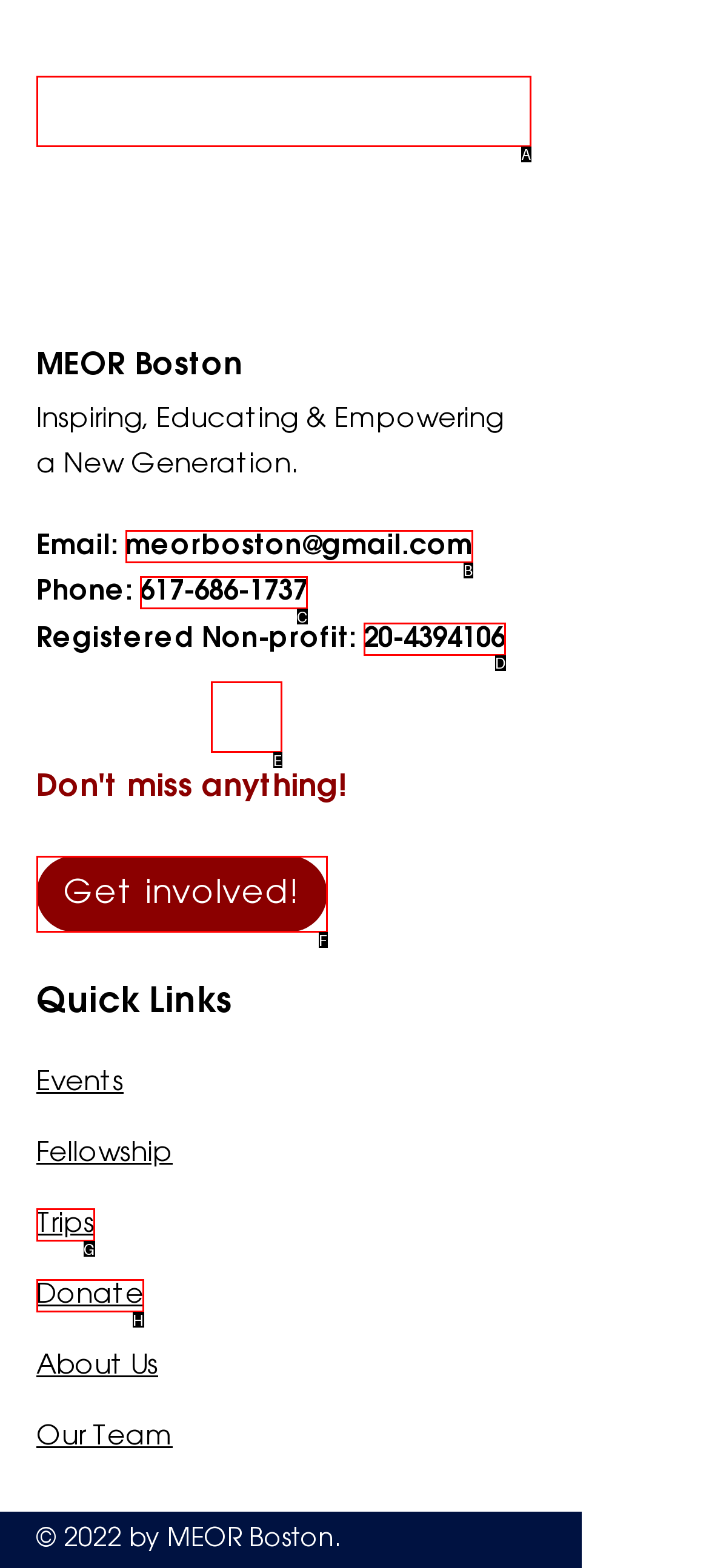Select the appropriate bounding box to fulfill the task: Send an email Respond with the corresponding letter from the choices provided.

B